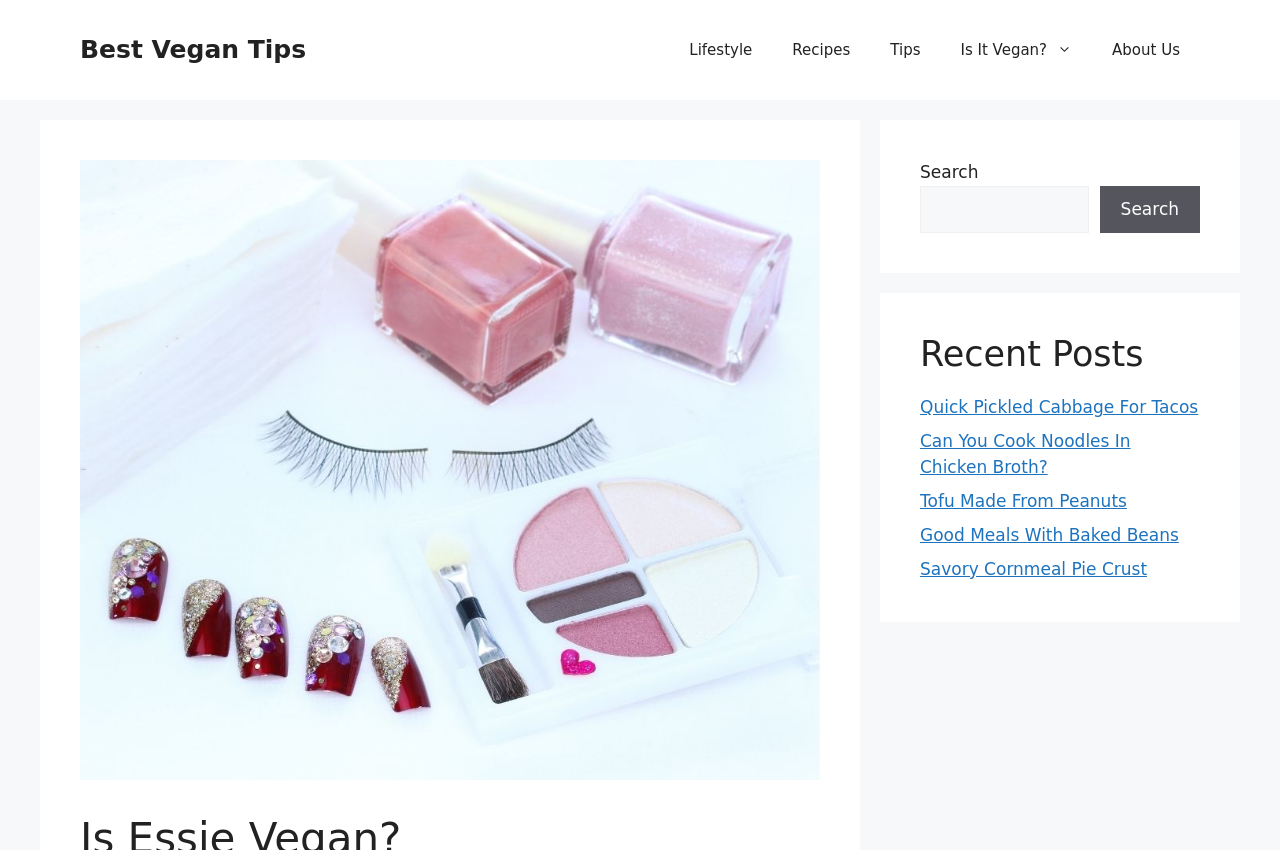How many navigation links are there?
Please provide a full and detailed response to the question.

The navigation links can be found in the primary navigation section, which has links to 'Lifestyle', 'Recipes', 'Tips', 'Is It Vegan?', and 'About Us'.